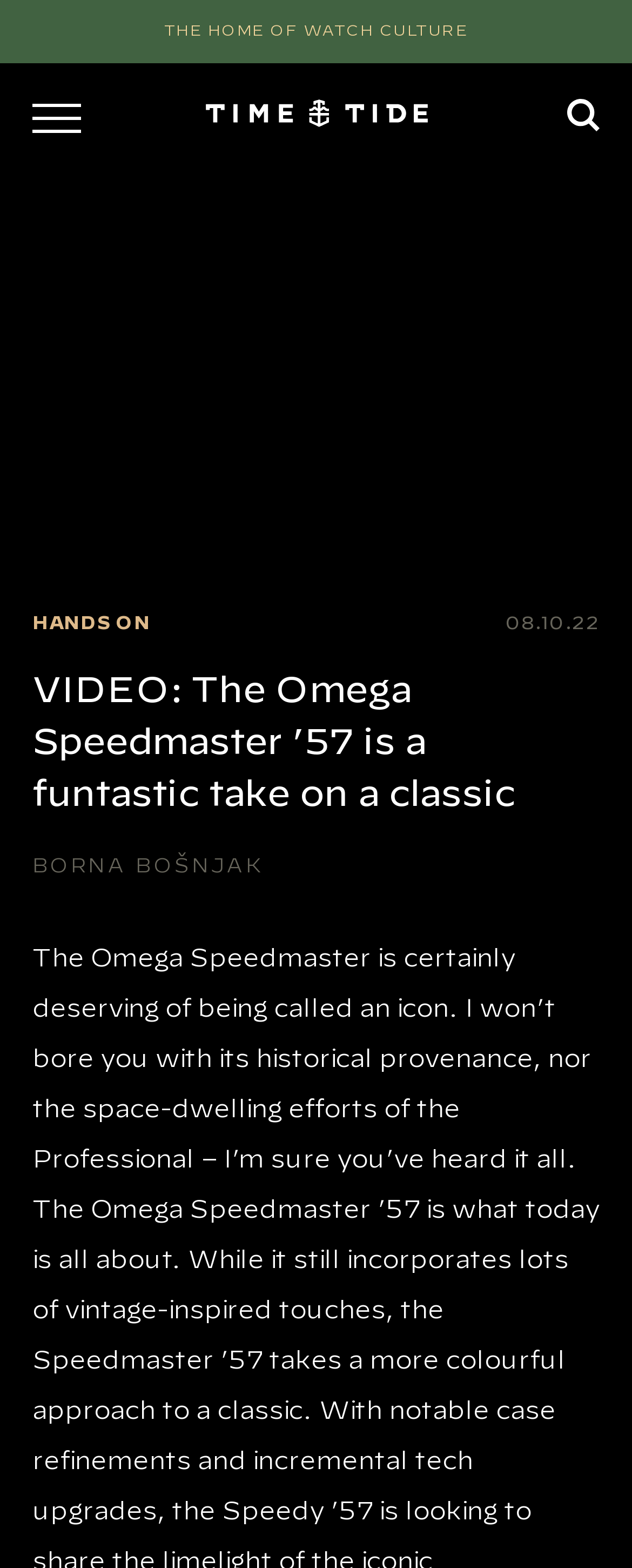Please respond to the question with a concise word or phrase:
What is the name of the watch featured in the video?

Omega Speedmaster '57